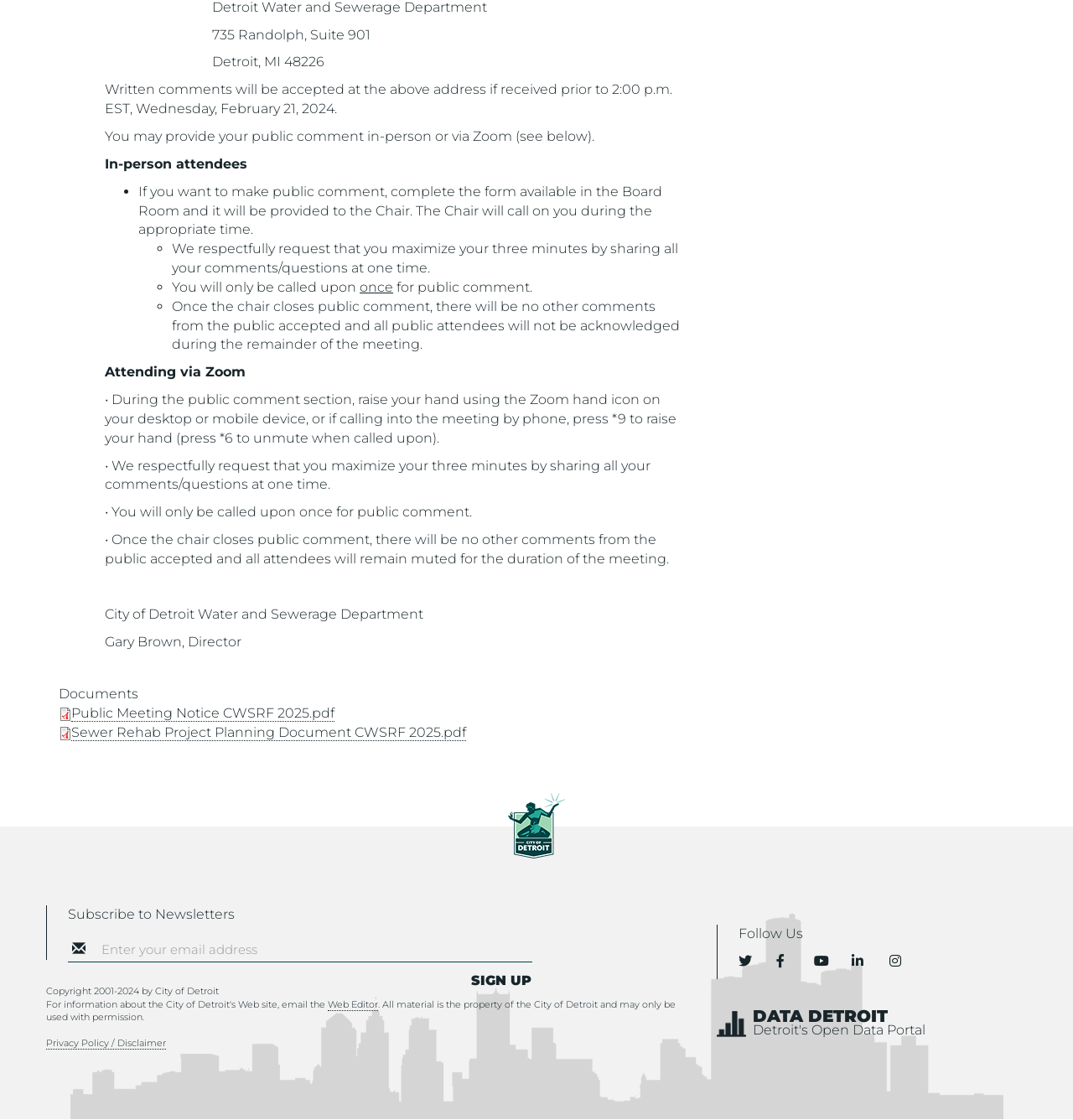What is the purpose of raising your hand using the Zoom hand icon?
Please provide a detailed and thorough answer to the question.

I found this information by reading the static text elements under the 'Attending via Zoom' section, which explain that during the public comment section, attendees can raise their hand using the Zoom hand icon to request to make a public comment.